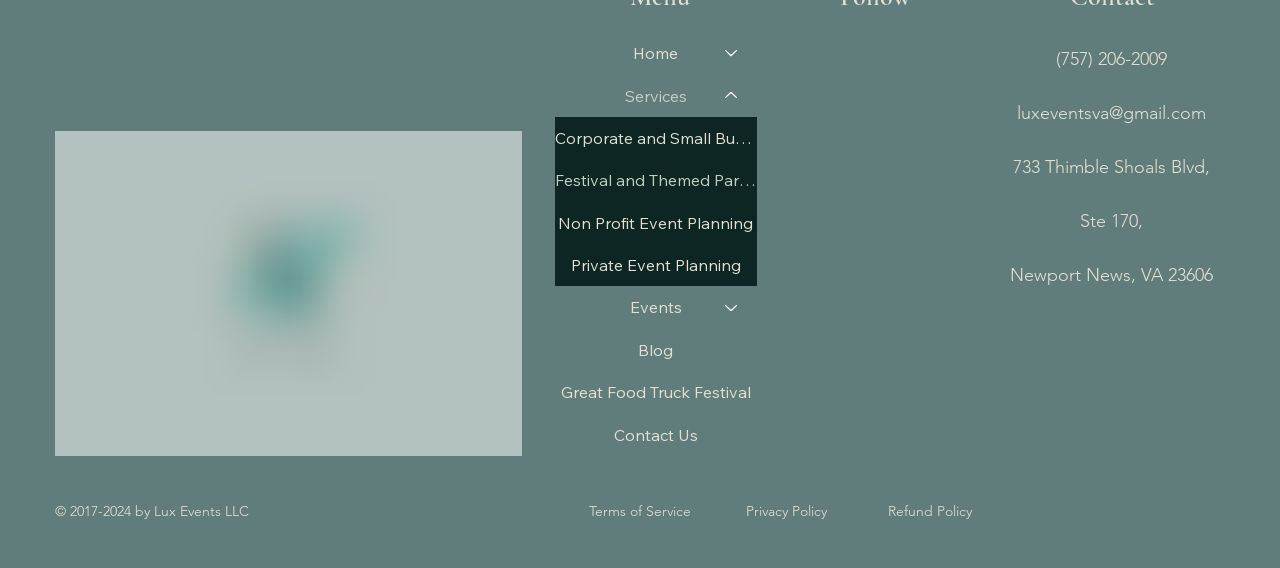Identify the bounding box coordinates of the clickable region necessary to fulfill the following instruction: "Go to 'Walking Home'". The bounding box coordinates should be four float numbers between 0 and 1, i.e., [left, top, right, bottom].

None